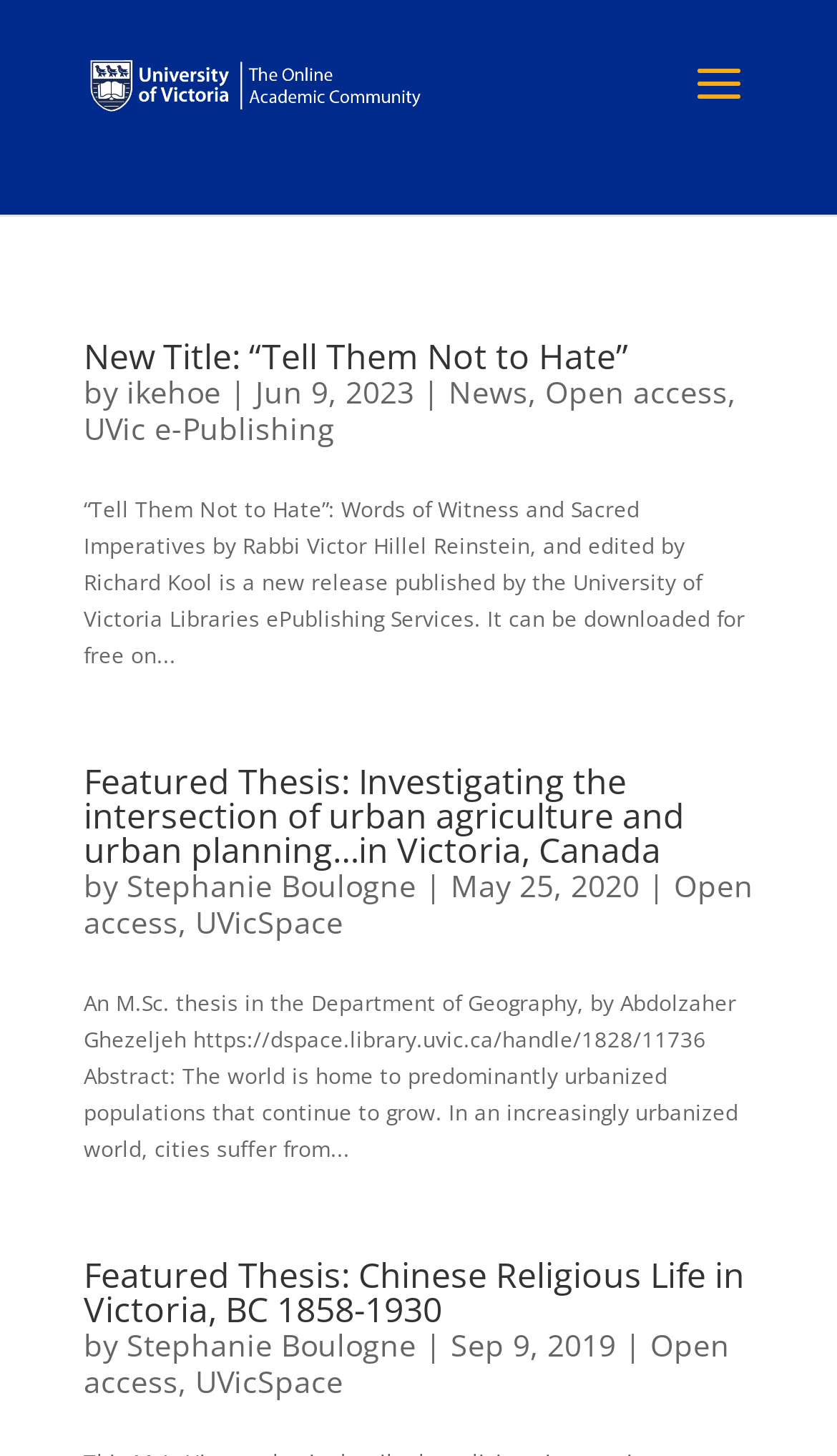Could you find the bounding box coordinates of the clickable area to complete this instruction: "Explore the featured thesis on urban agriculture and urban planning"?

[0.1, 0.525, 0.9, 0.596]